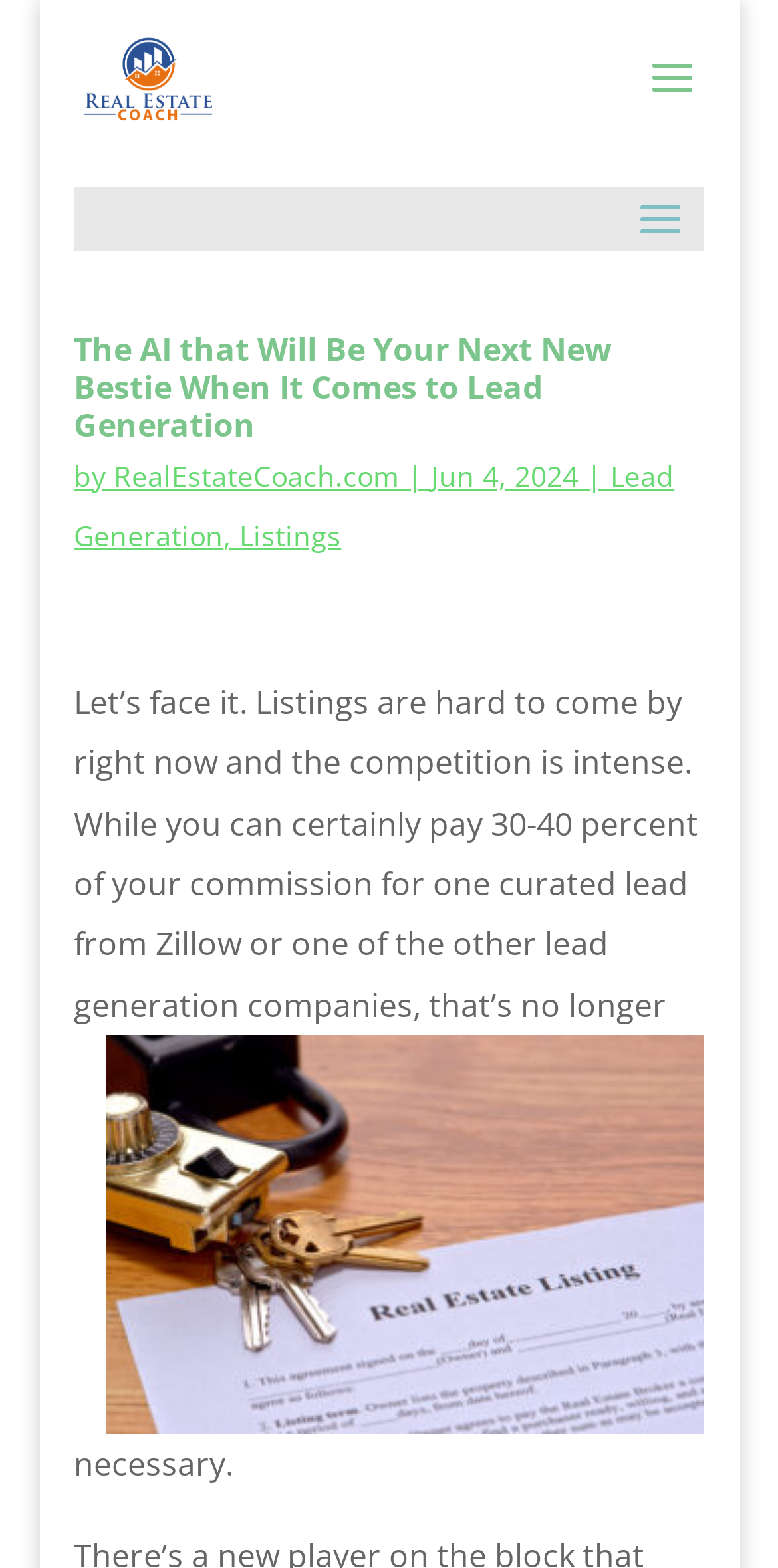What is the topic of the blog post? Look at the image and give a one-word or short phrase answer.

Lead Generation